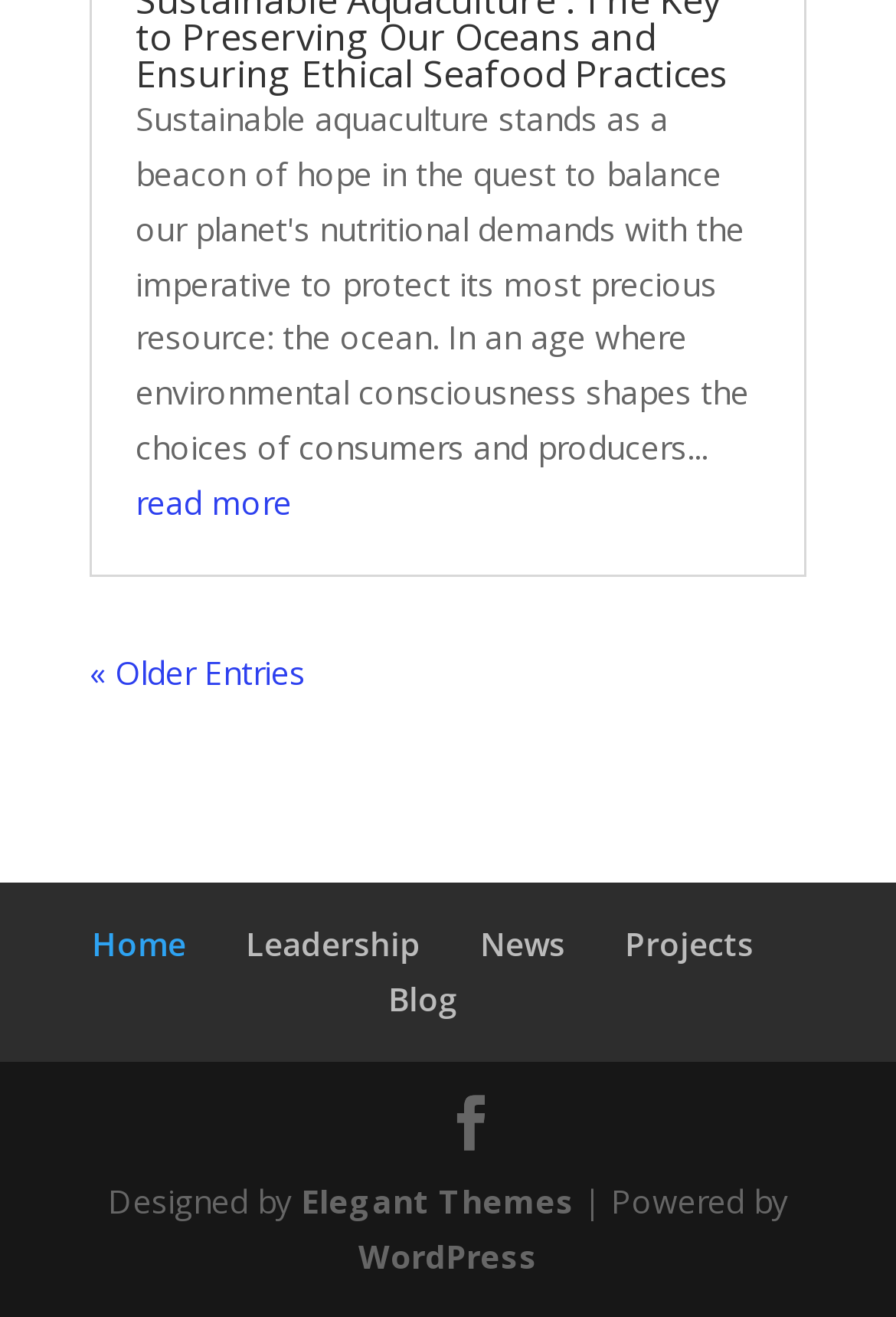Please locate the bounding box coordinates of the element that needs to be clicked to achieve the following instruction: "go to older entries". The coordinates should be four float numbers between 0 and 1, i.e., [left, top, right, bottom].

[0.1, 0.493, 0.341, 0.526]